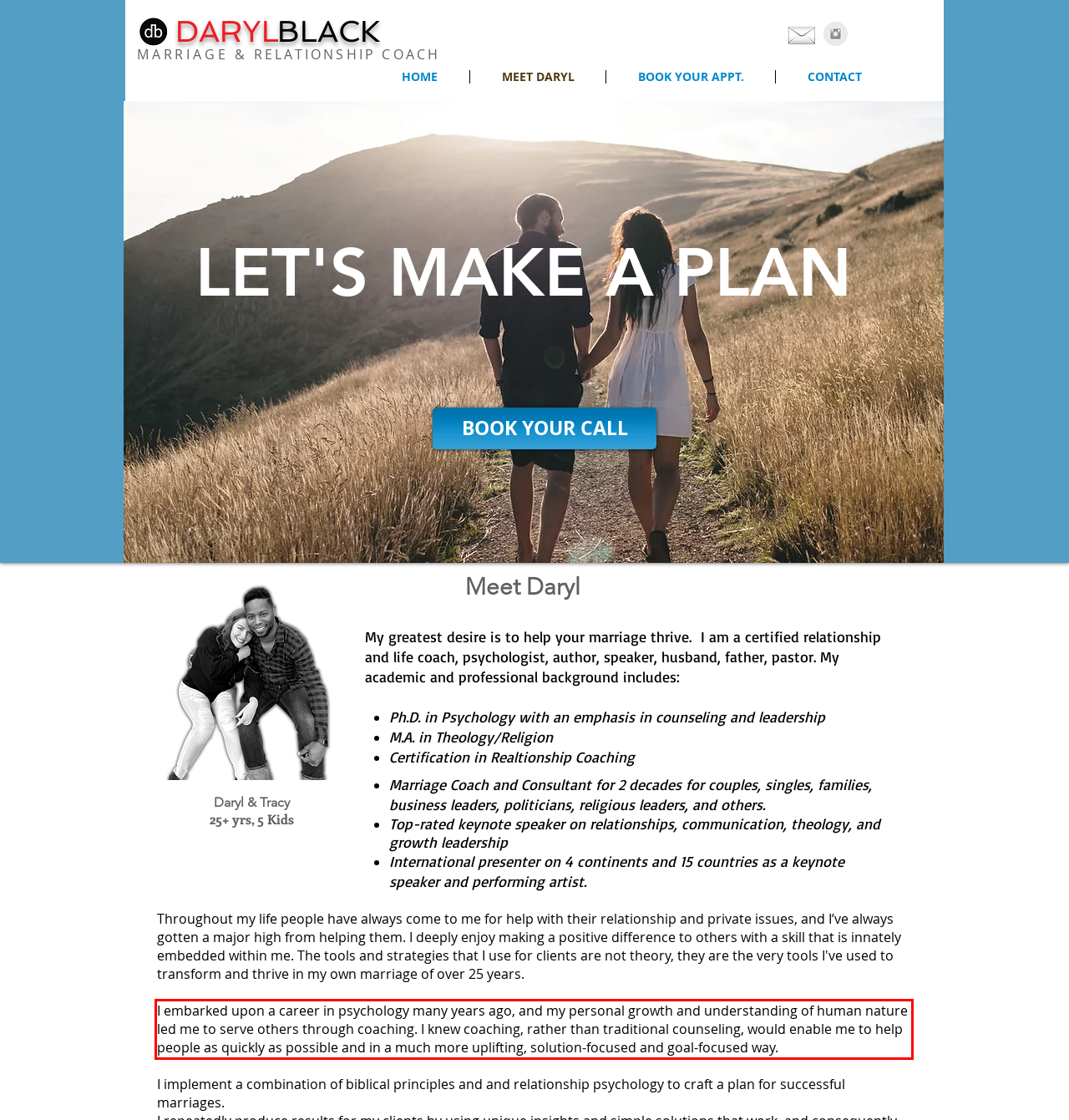Given a webpage screenshot, locate the red bounding box and extract the text content found inside it.

I embarked upon a career in psychology many years ago, and my personal growth and understanding of human nature led me to serve others through coaching. I knew coaching, rather than traditional counseling, would enable me to help people as quickly as possible and in a much more uplifting, solution-focused and goal-focused way.